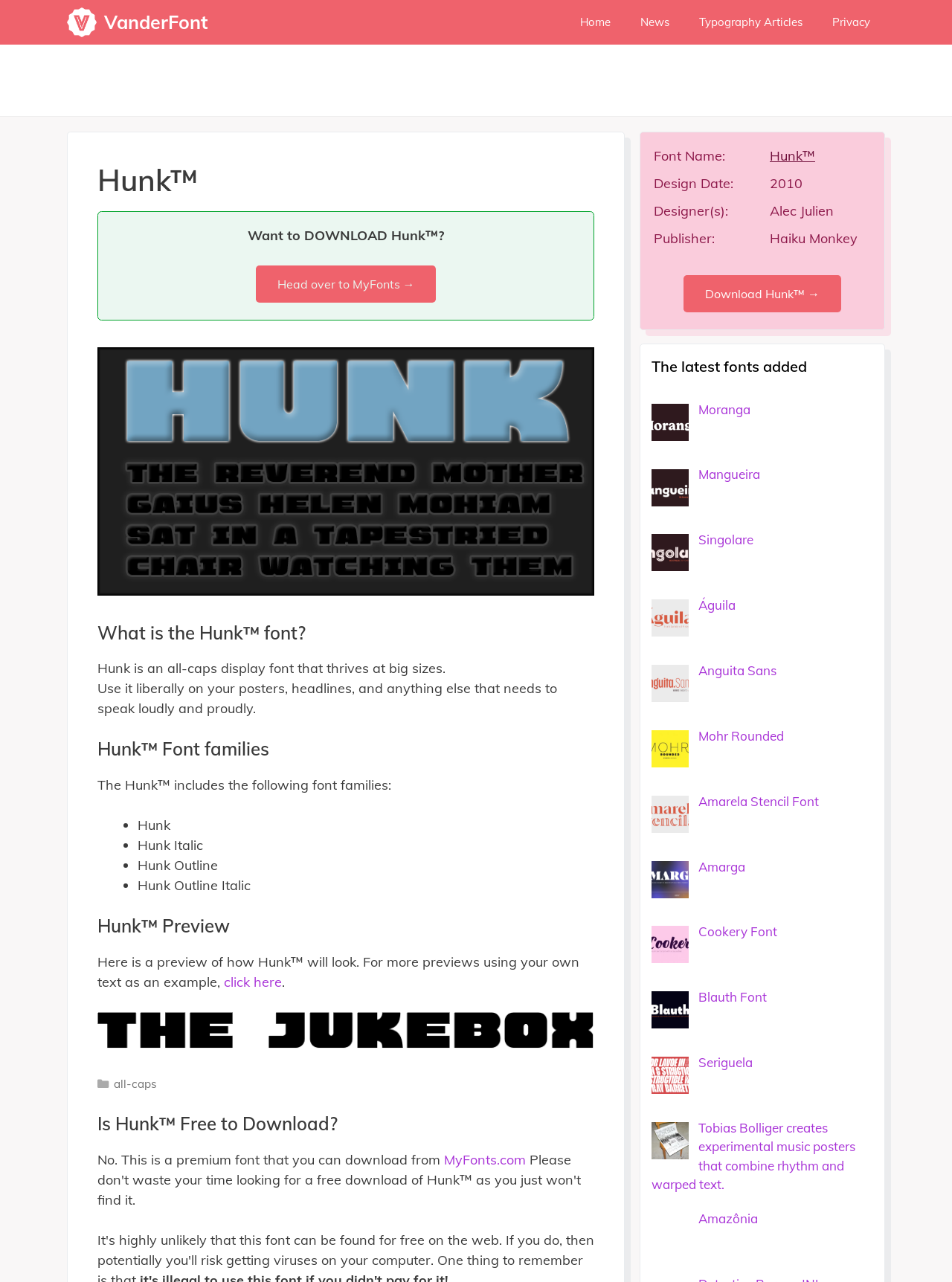Who is the designer of the Hunk font?
Provide an in-depth and detailed explanation in response to the question.

The designer of the Hunk font is mentioned in the static text 'Designer(s): Alec Julien'.